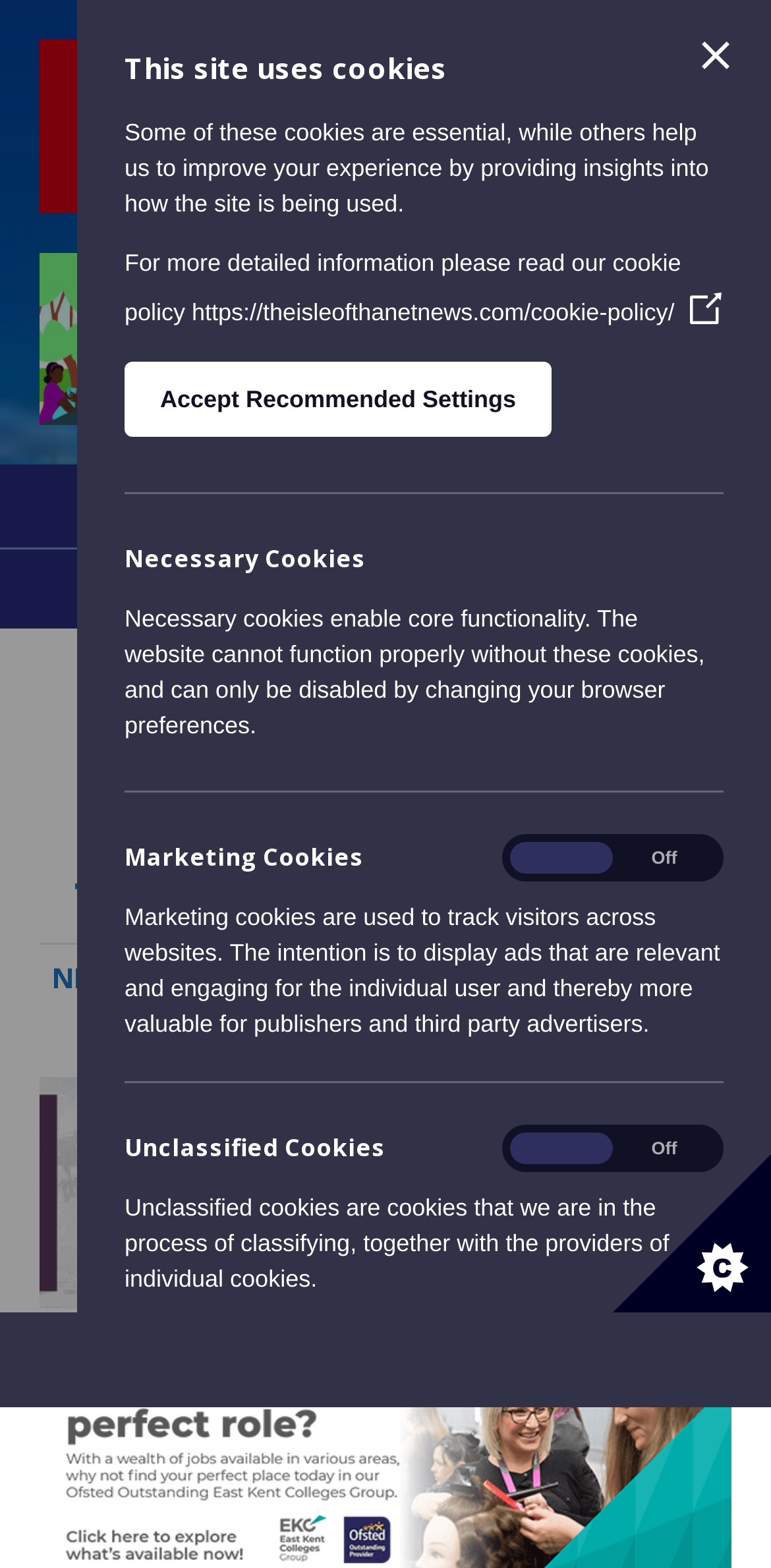In which town did The Libertines buy a hotel?
With the help of the image, please provide a detailed response to the question.

I found the answer by reading the article, which mentions that The Libertines have bought a hotel in Margate.